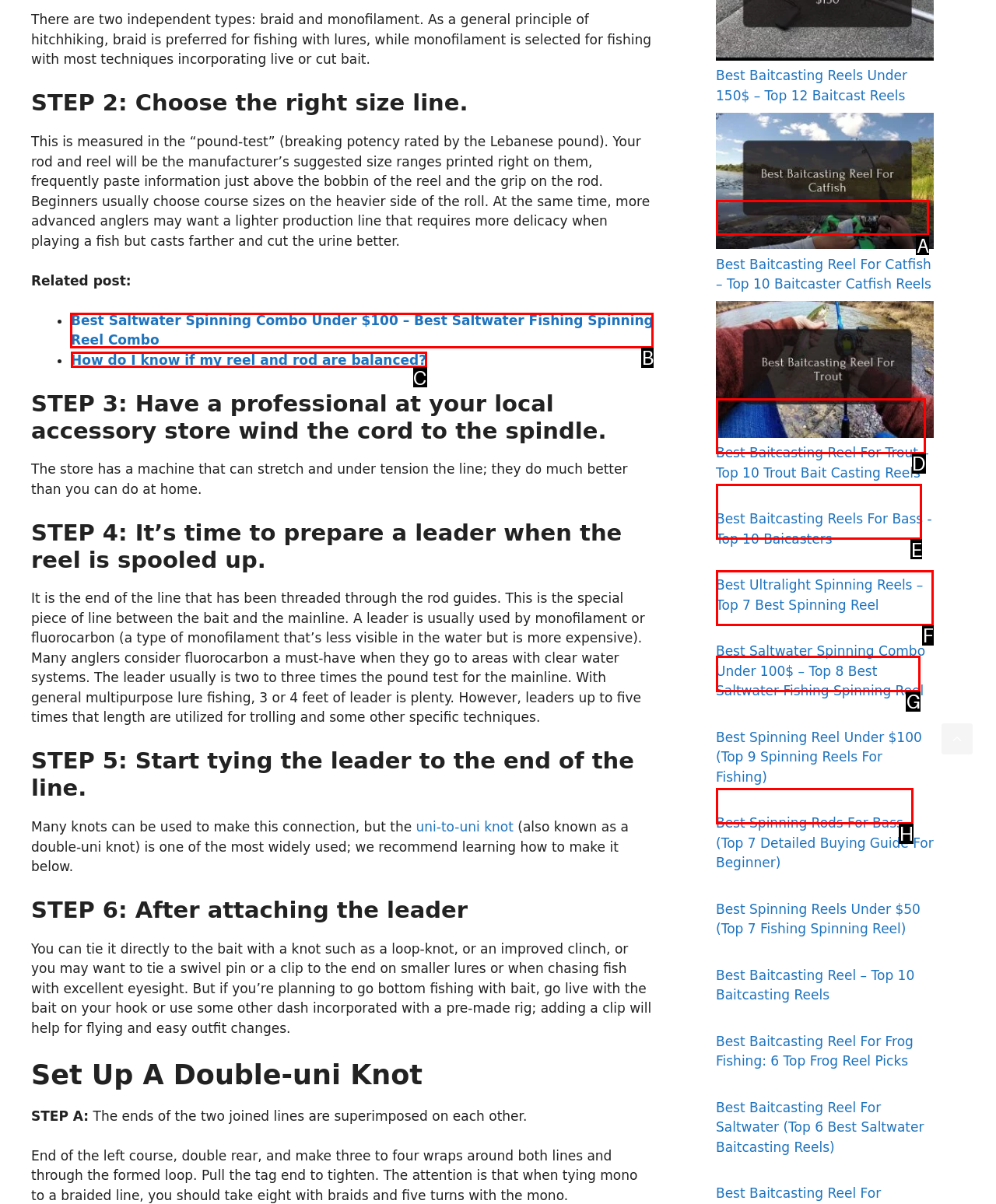Determine which element should be clicked for this task: Click on 'Best Saltwater Spinning Combo Under $100 – Best Saltwater Fishing Spinning Reel Combo'
Answer with the letter of the selected option.

B